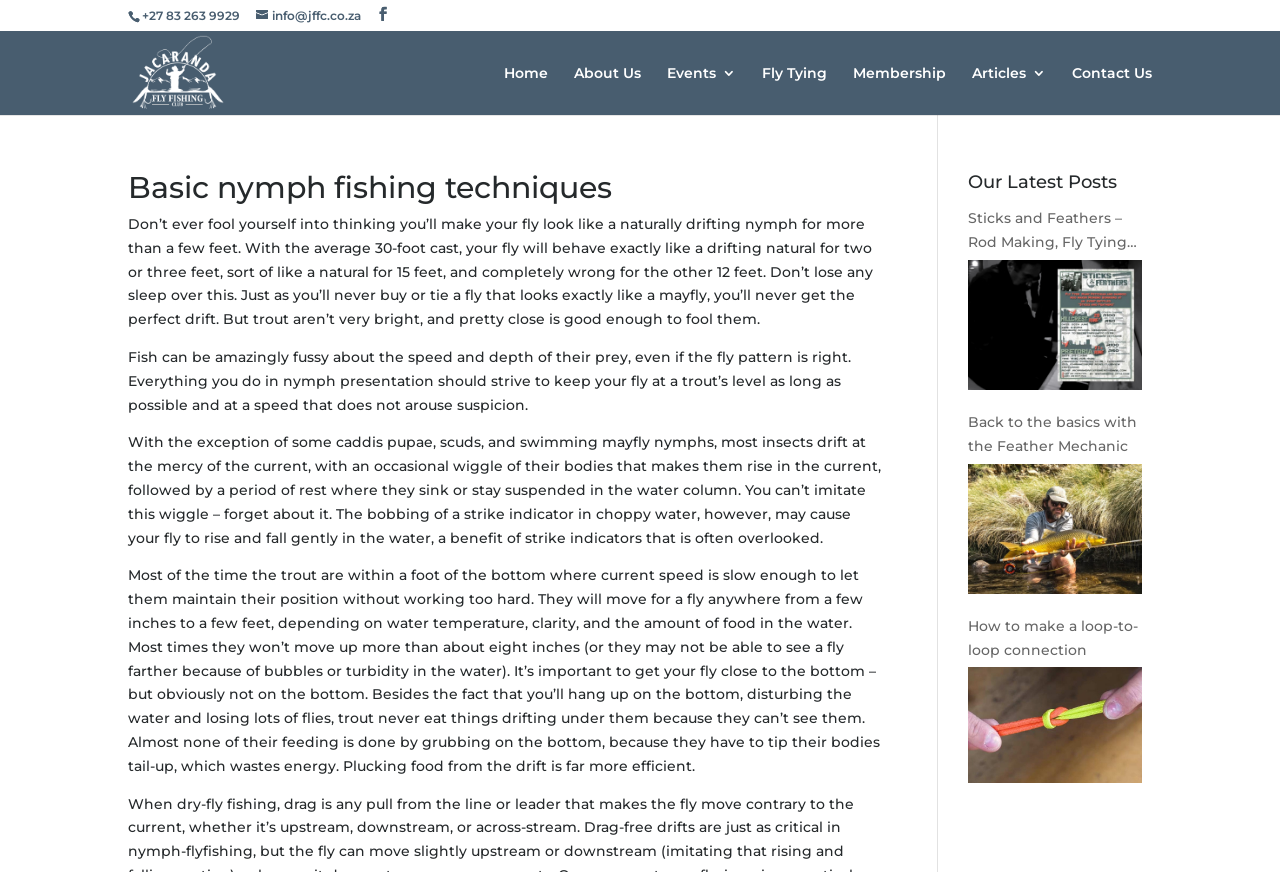Specify the bounding box coordinates of the region I need to click to perform the following instruction: "Click the 'Back to the basics with the Feather Mechanic Gordon Van Der Spuy' article". The coordinates must be four float numbers in the range of 0 to 1, i.e., [left, top, right, bottom].

[0.756, 0.471, 0.9, 0.687]